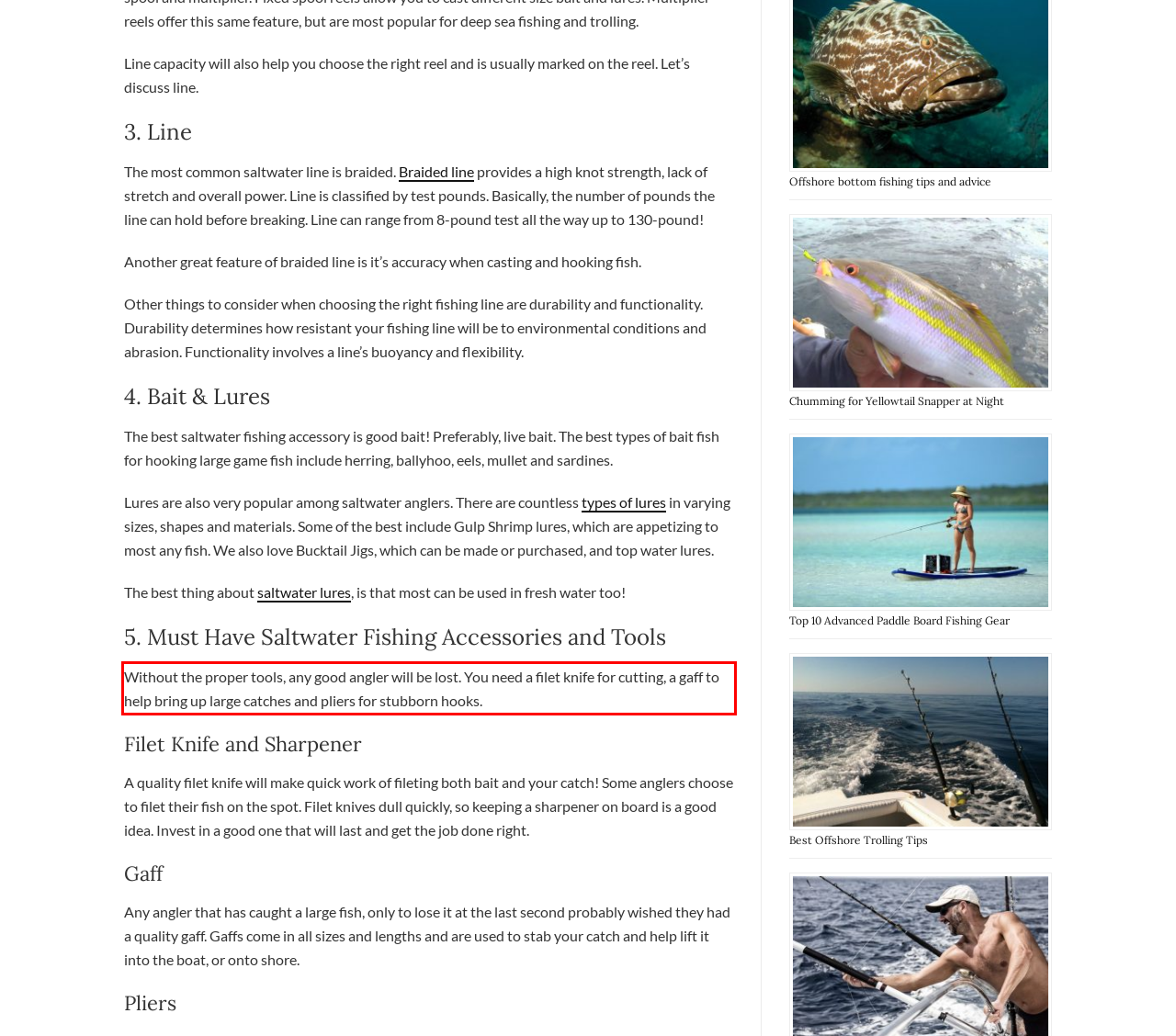Analyze the screenshot of the webpage and extract the text from the UI element that is inside the red bounding box.

Without the proper tools, any good angler will be lost. You need a filet knife for cutting, a gaff to help bring up large catches and pliers for stubborn hooks.